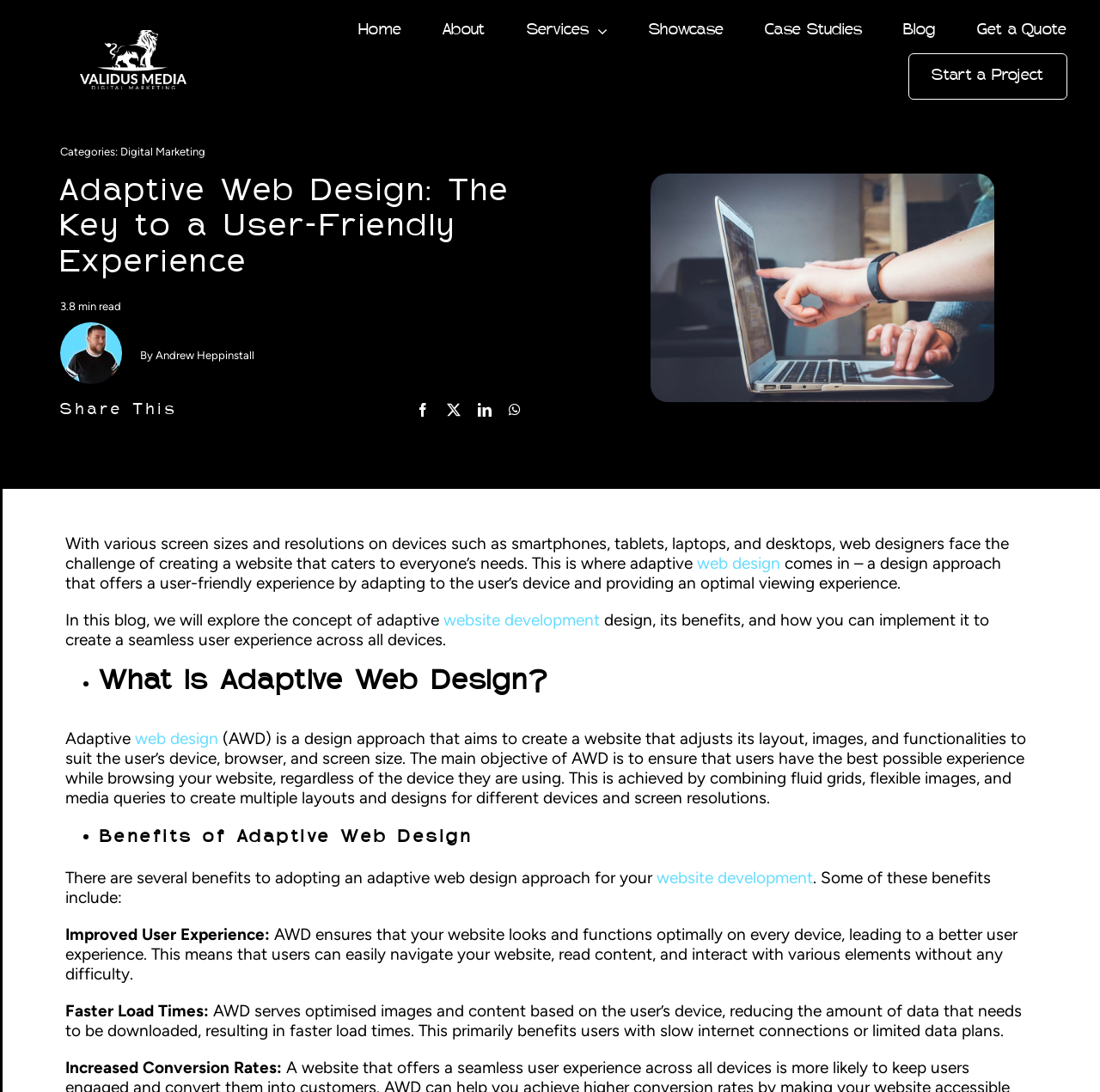Give a one-word or short phrase answer to the question: 
What is the author's name of this blog?

Andrew Heppinstall